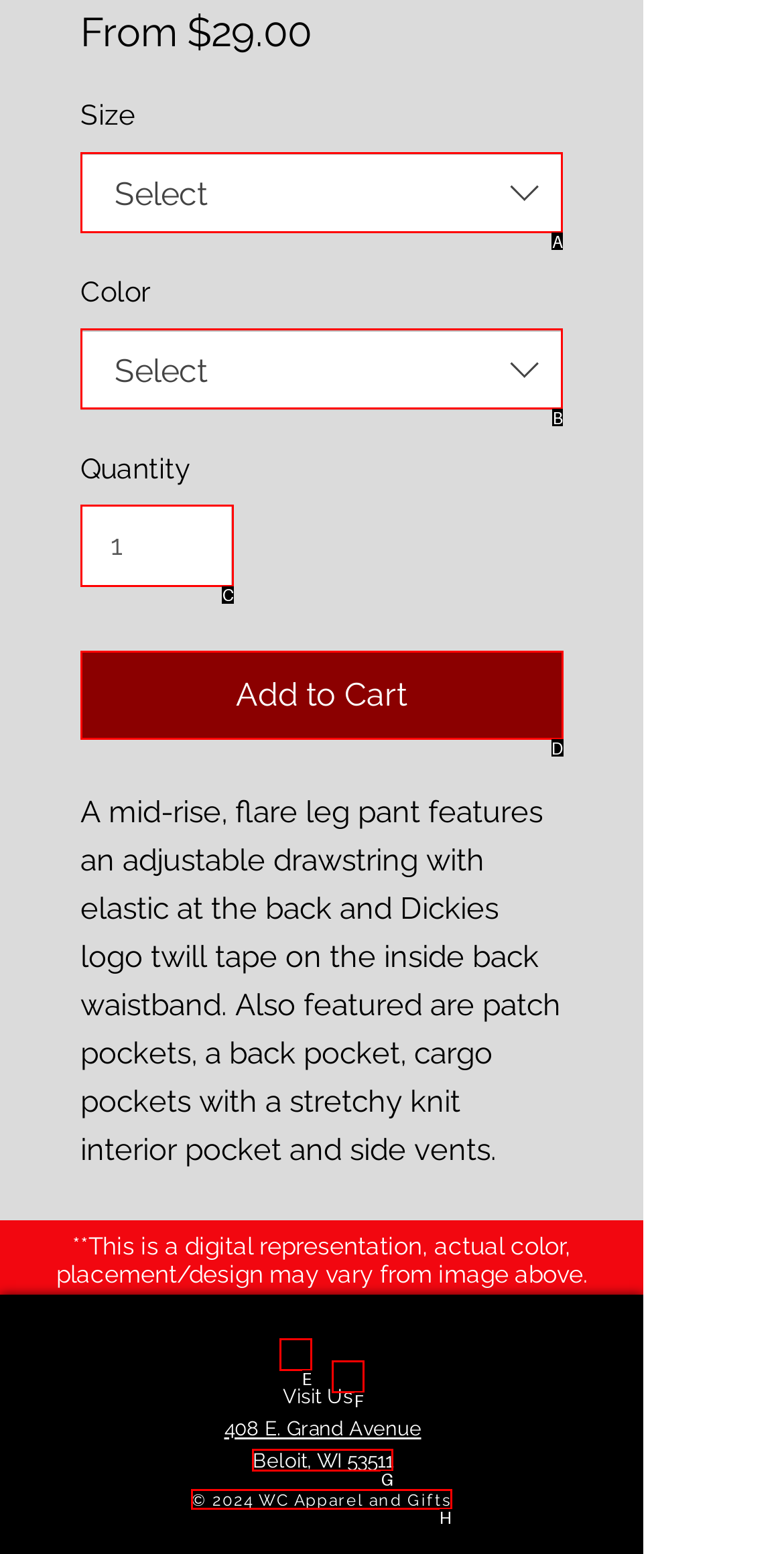Determine which UI element I need to click to achieve the following task: Add to Cart Provide your answer as the letter of the selected option.

D